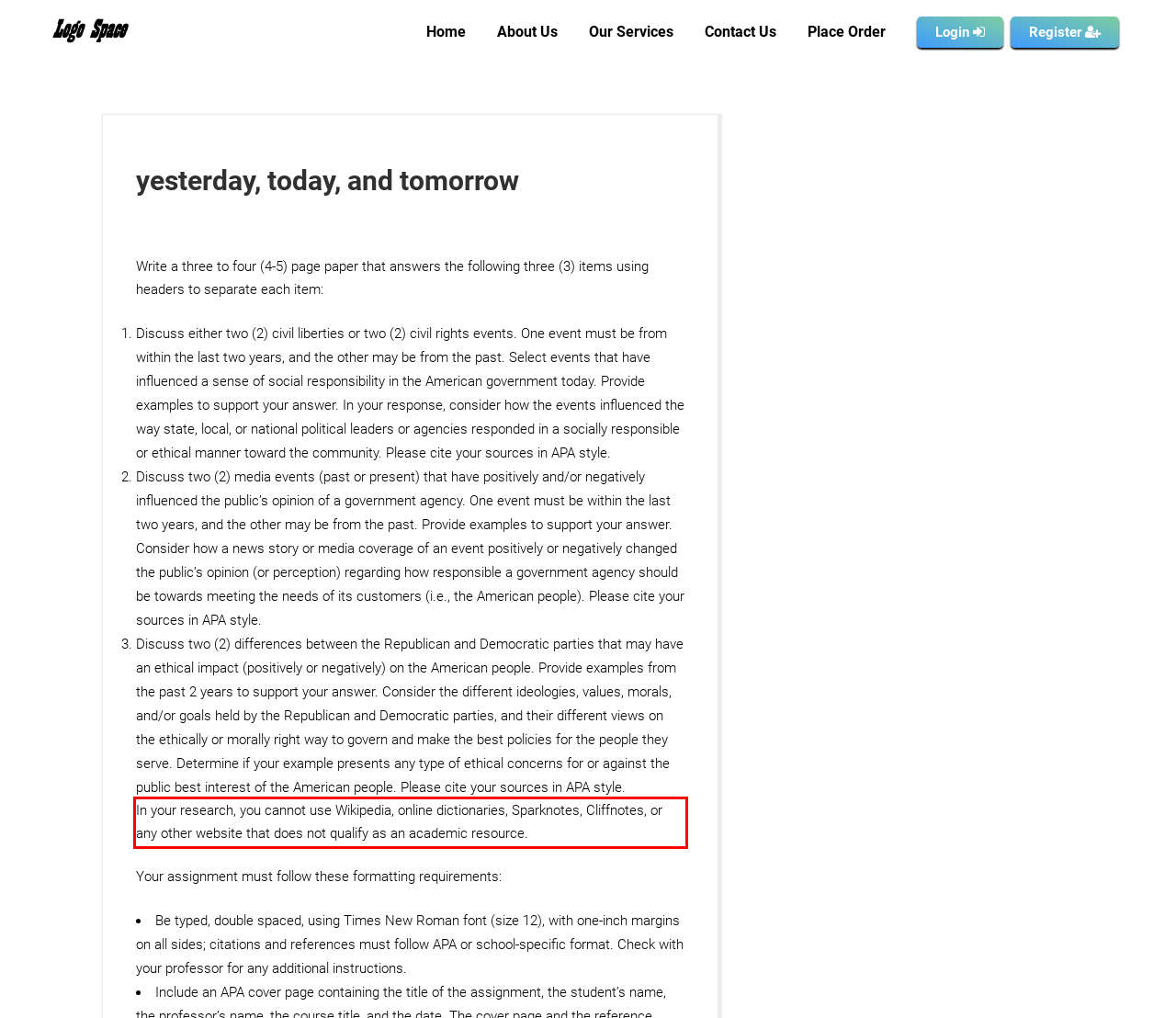Please identify the text within the red rectangular bounding box in the provided webpage screenshot.

In your research, you cannot use Wikipedia, online dictionaries, Sparknotes, Cliffnotes, or any other website that does not qualify as an academic resource.